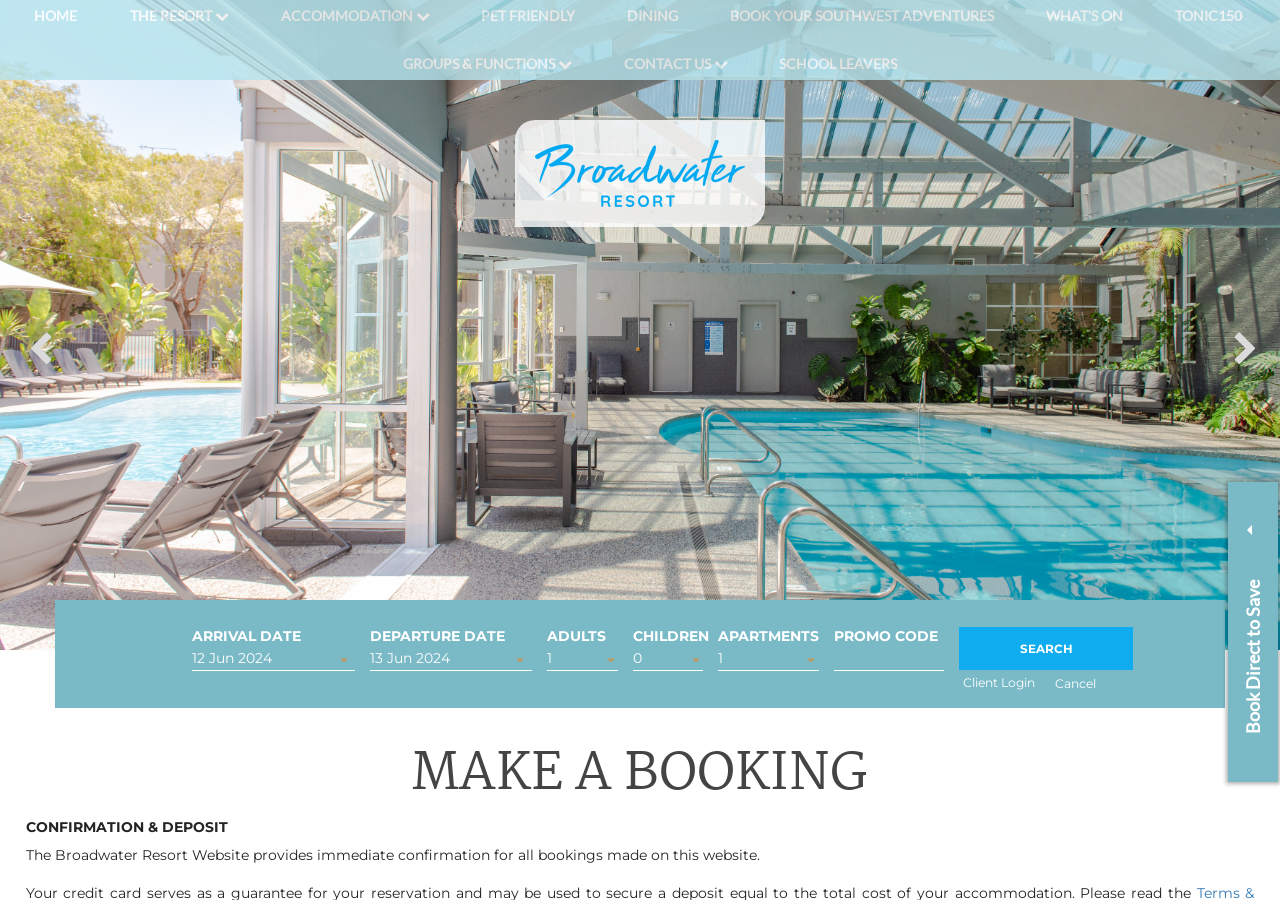Please identify the bounding box coordinates of the clickable element to fulfill the following instruction: "Book a pet friendly room". The coordinates should be four float numbers between 0 and 1, i.e., [left, top, right, bottom].

[0.376, 0.002, 0.45, 0.056]